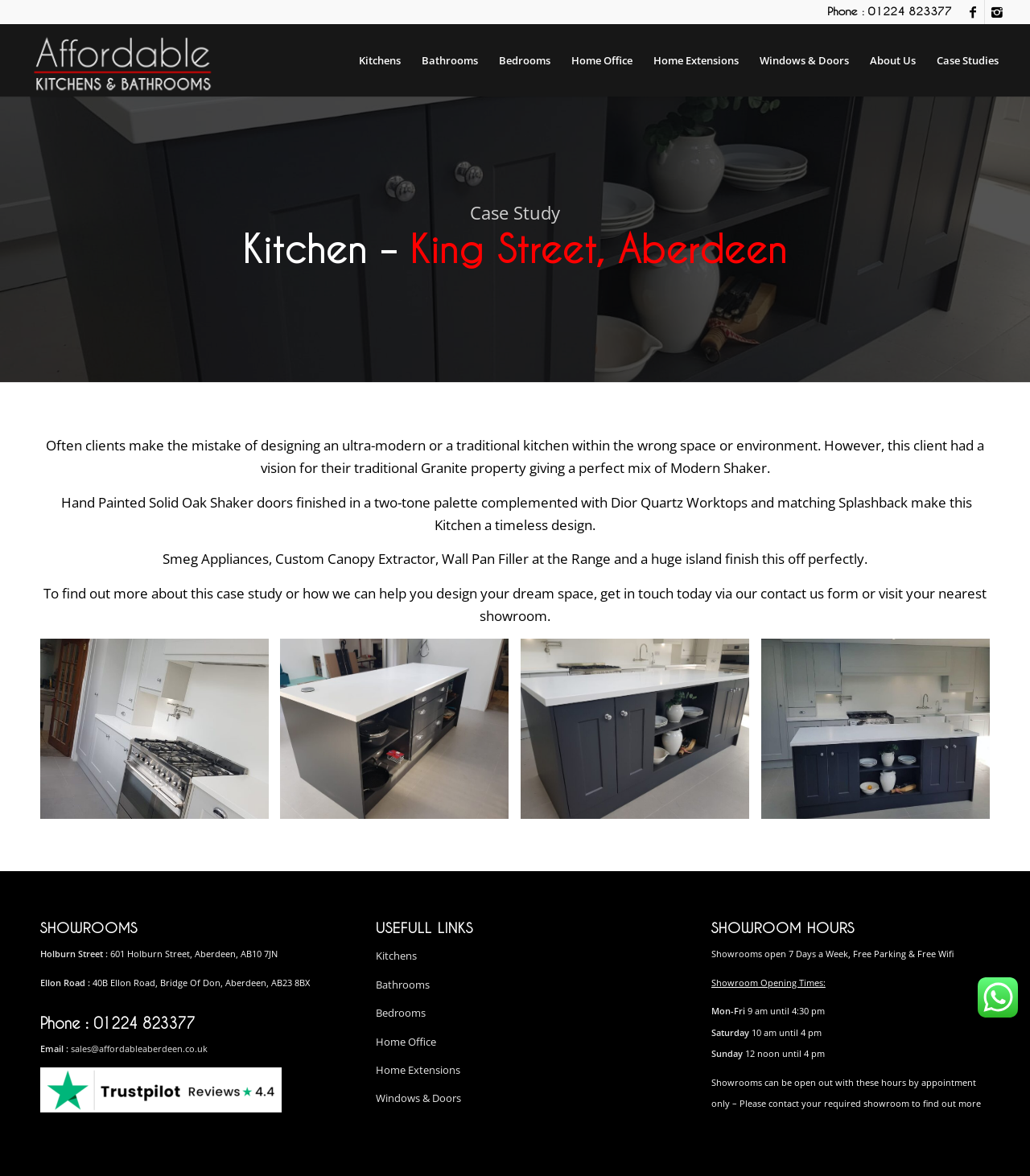Predict the bounding box coordinates of the area that should be clicked to accomplish the following instruction: "Click Phone number". The bounding box coordinates should consist of four float numbers between 0 and 1, i.e., [left, top, right, bottom].

[0.803, 0.004, 0.925, 0.015]